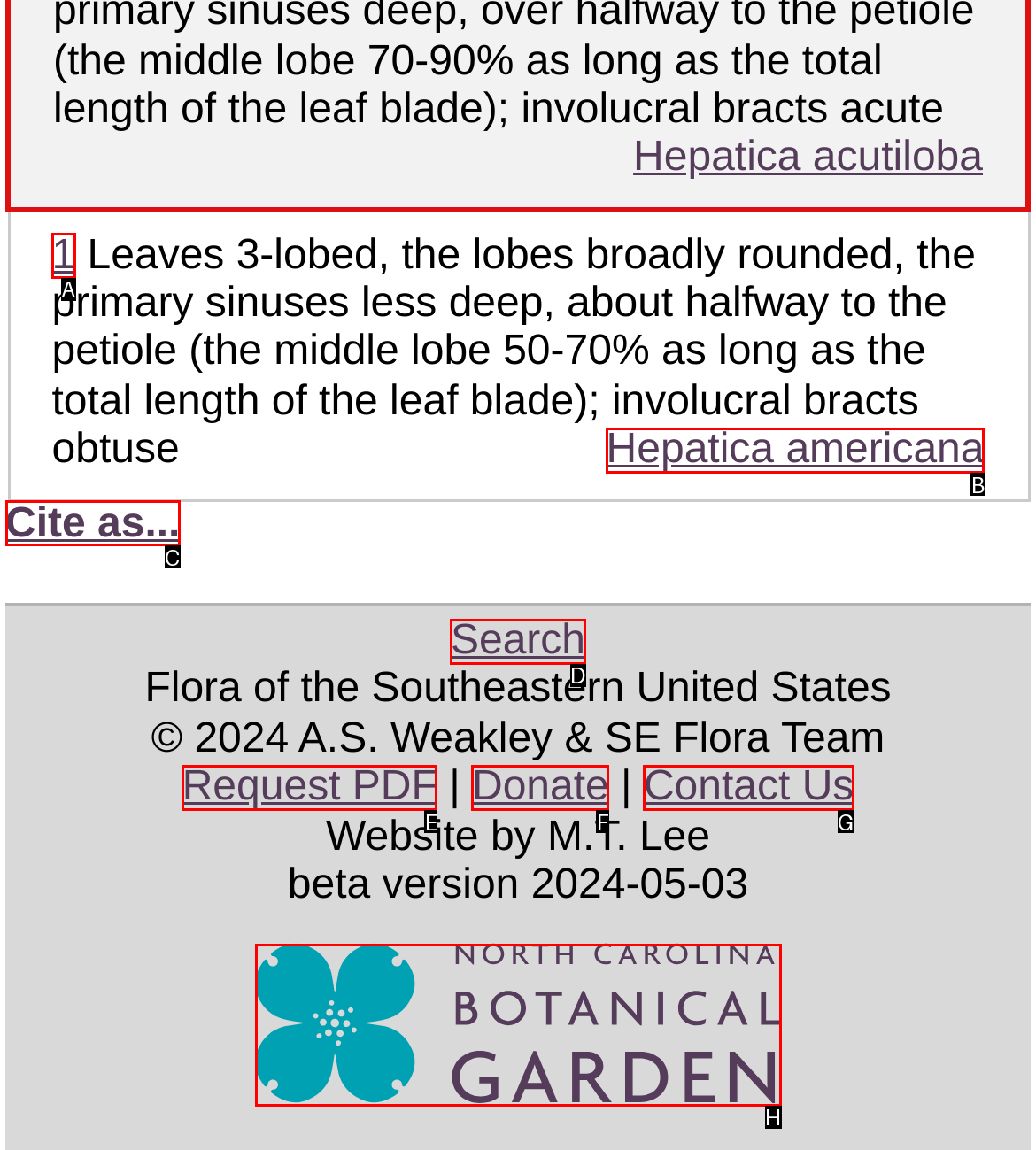Match the description: Search to the appropriate HTML element. Respond with the letter of your selected option.

D